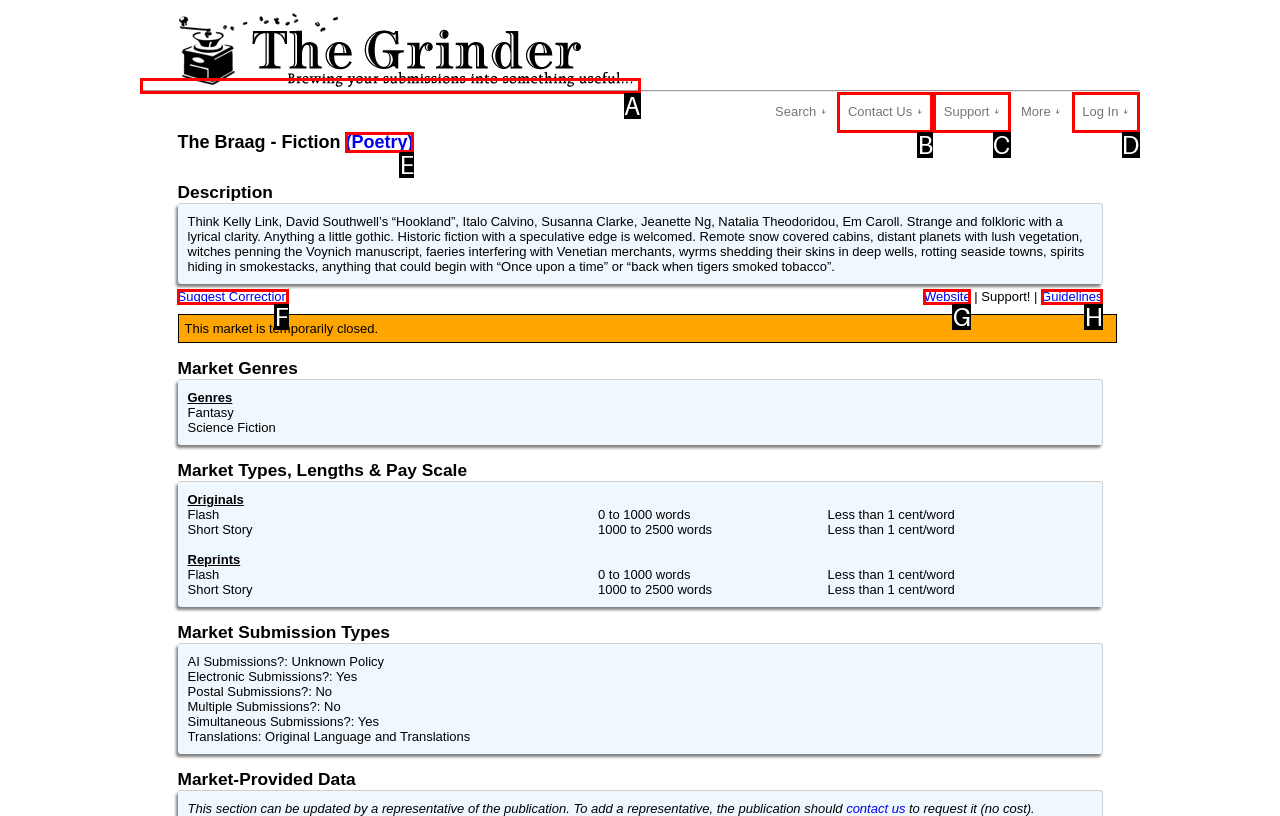Examine the description: Contact Us ￬ and indicate the best matching option by providing its letter directly from the choices.

B